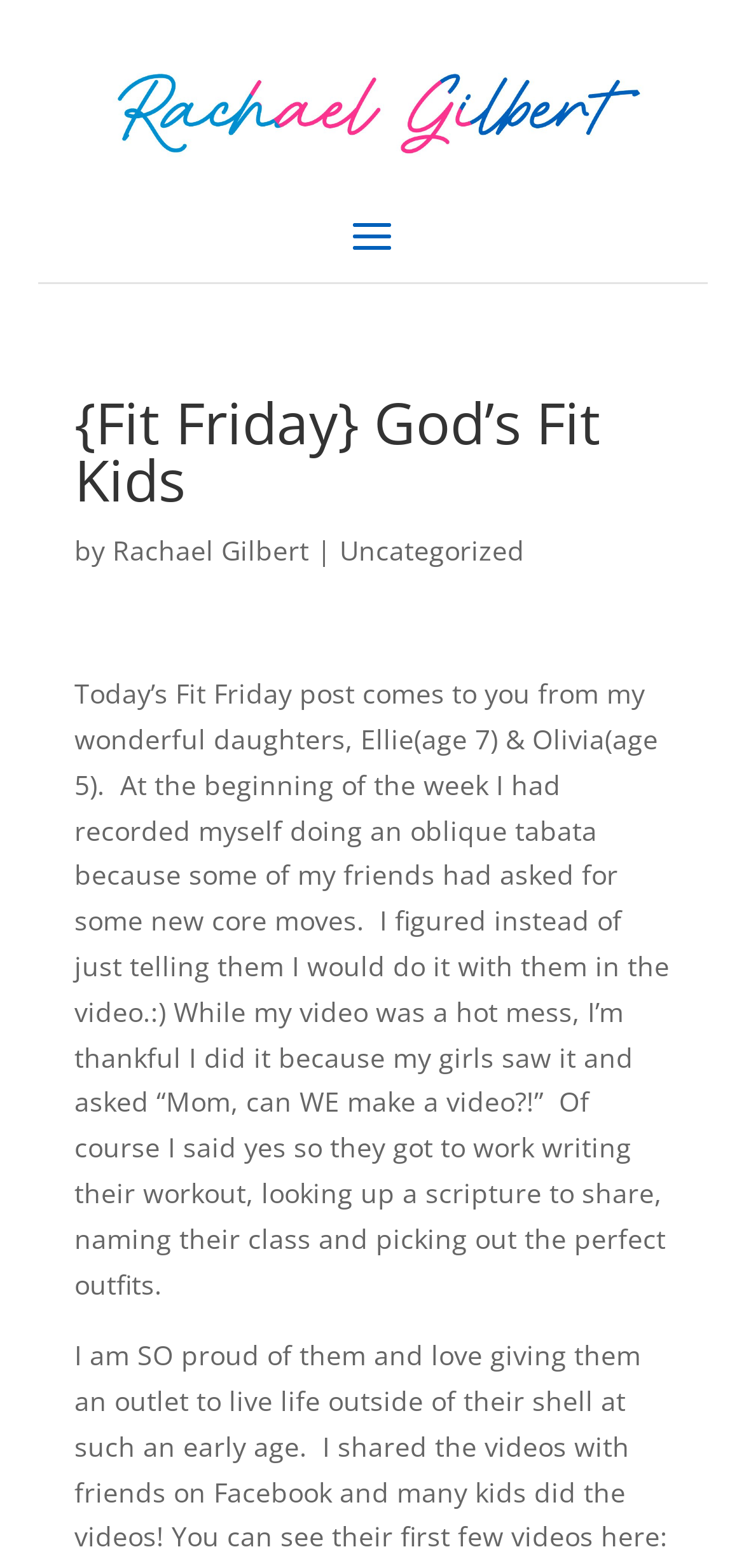Give a one-word or short phrase answer to this question: 
What is the author's occupation?

Fitness instructor